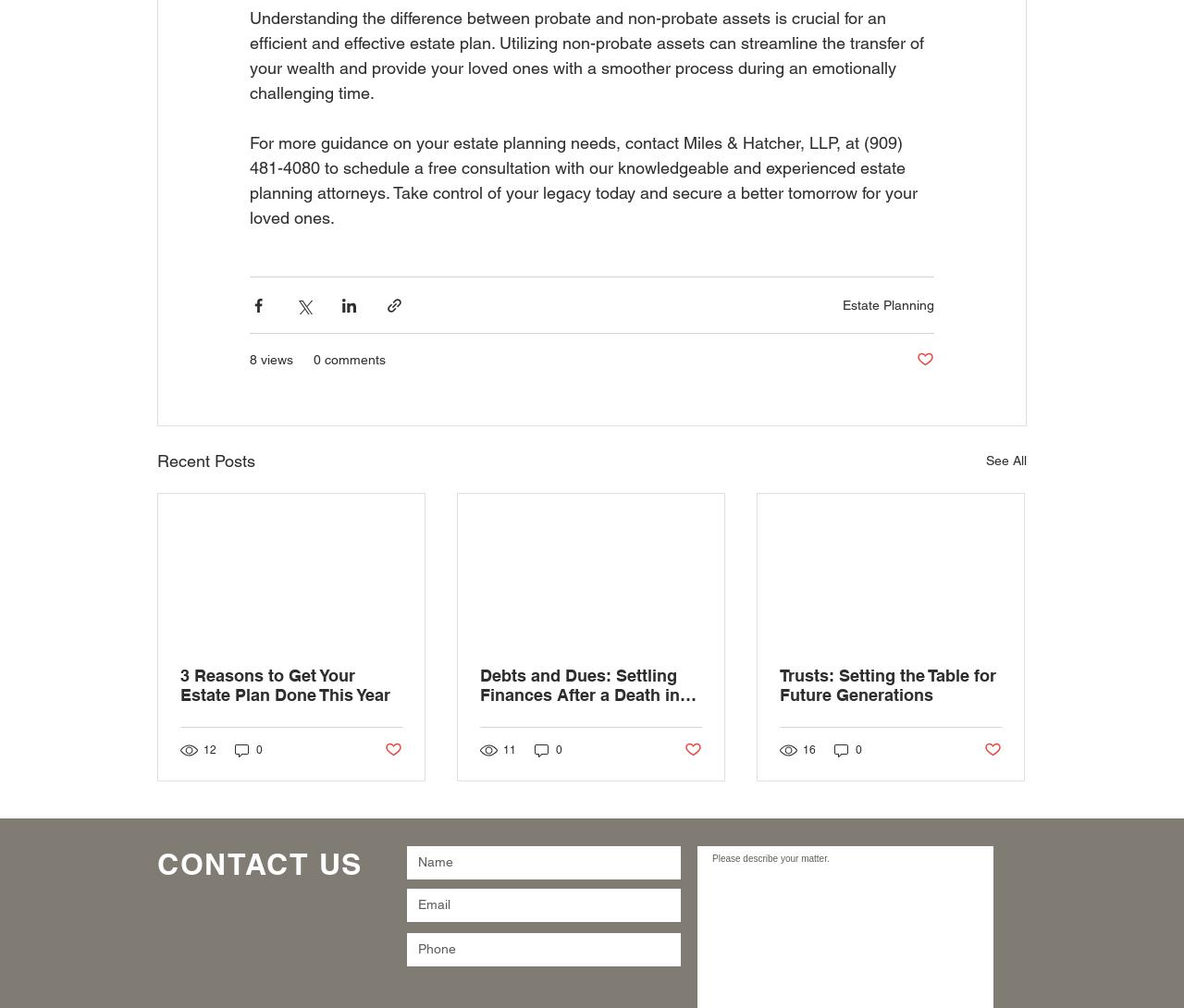Please find the bounding box coordinates of the section that needs to be clicked to achieve this instruction: "Like the post".

[0.774, 0.348, 0.789, 0.367]